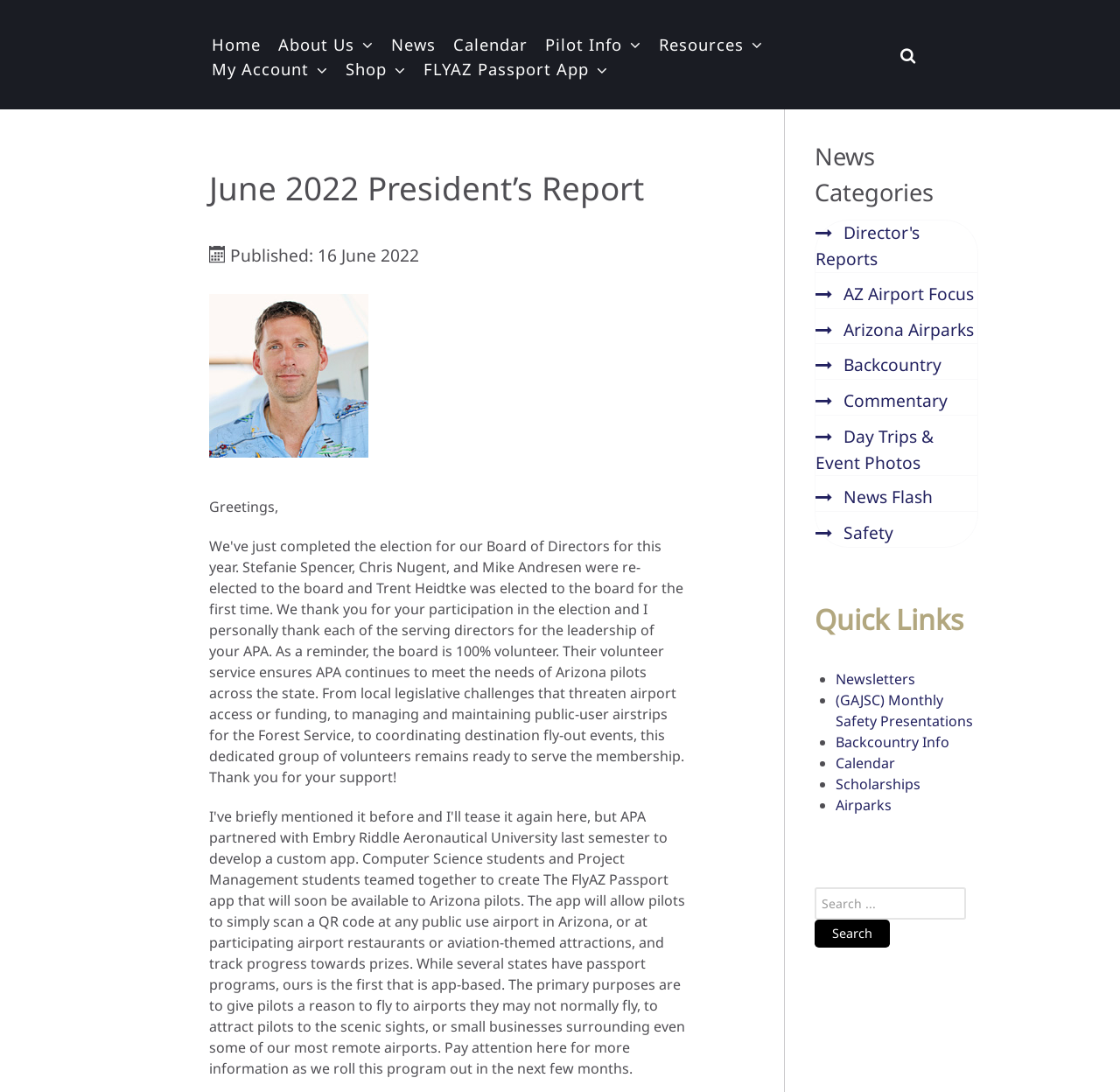Please respond to the question with a concise word or phrase:
What is the name of the president in the report?

Brian Schober